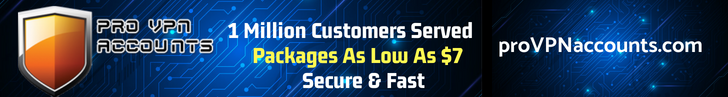Reply to the question with a single word or phrase:
How many customers has the service successfully served?

1 million